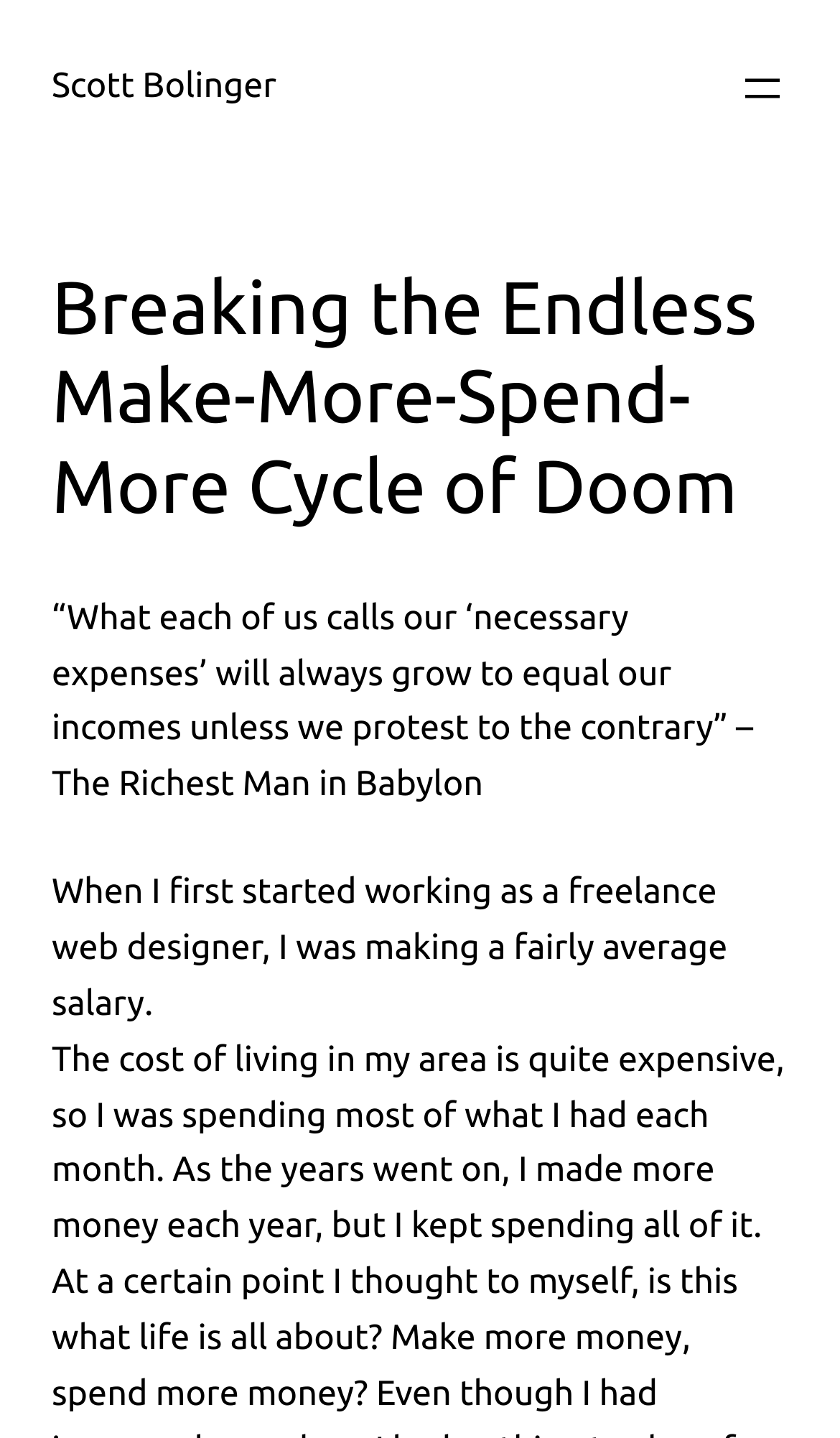Deliver a detailed narrative of the webpage's visual and textual elements.

The webpage is an article titled "Breaking the Endless Make-More-Spend-More Cycle of Doom" by Scott Bolinger. At the top left, there is a link to the author's name, Scott Bolinger. On the top right, there is a navigation menu with a button to open a dialog menu. Below the navigation menu, the article's title is prominently displayed as a heading.

The main content of the article starts with a blockquote, which contains a quote from "The Richest Man in Babylon" about the relationship between income and expenses. Below the blockquote, there are two paragraphs of text. The first paragraph describes the author's experience as a freelance web designer, mentioning their average salary and high cost of living. The second paragraph explains how the author's income increased over the years, but they continued to spend all of it.